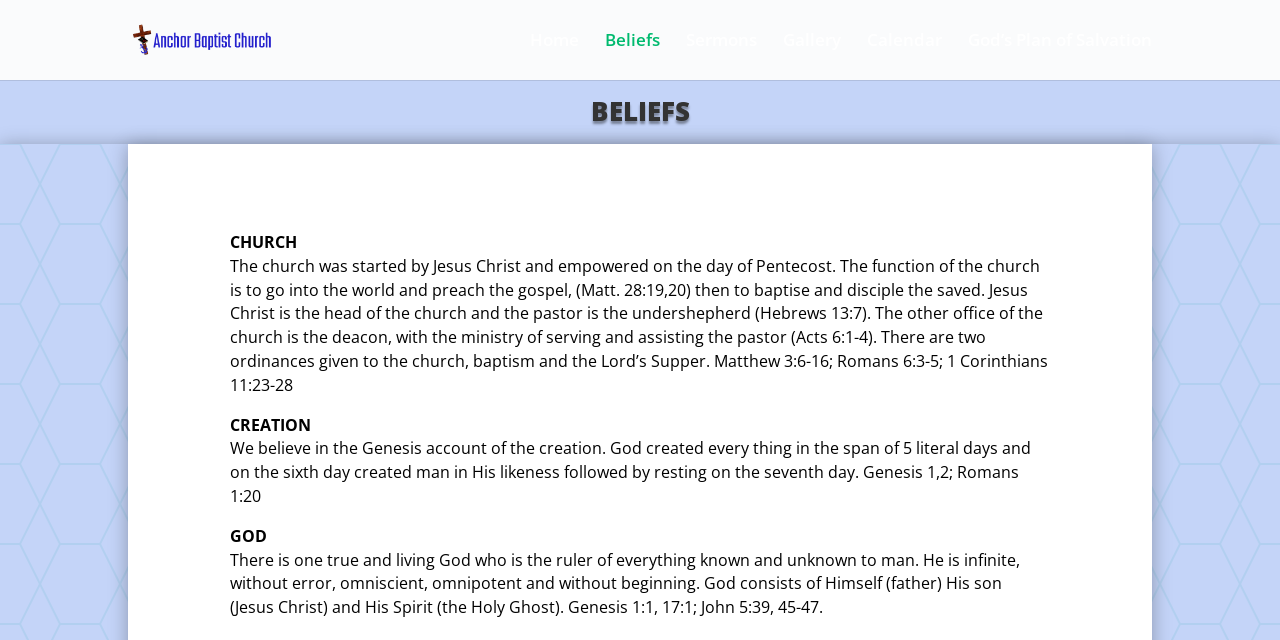What is the duration of creation according to the Genesis account?
Using the screenshot, give a one-word or short phrase answer.

5 literal days